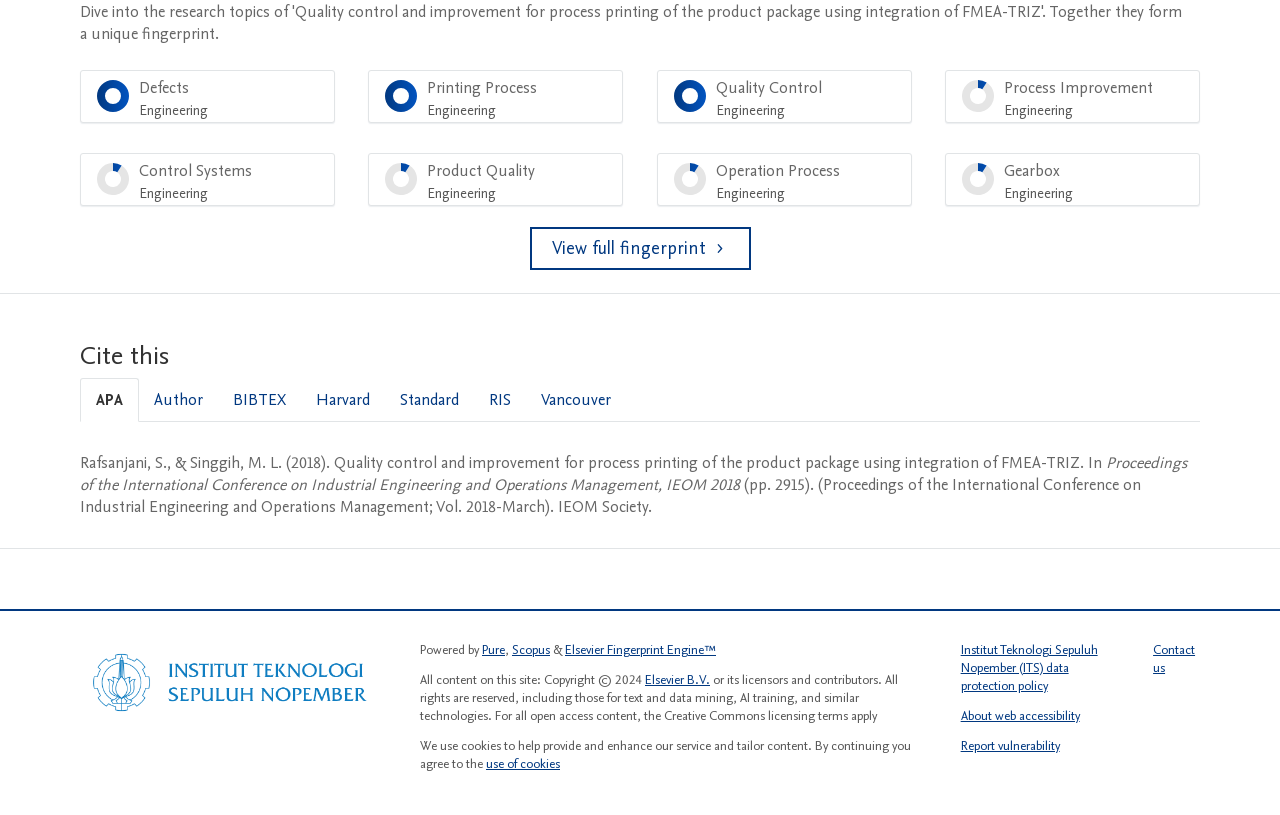Answer with a single word or phrase: 
What is the citation style currently selected?

APA